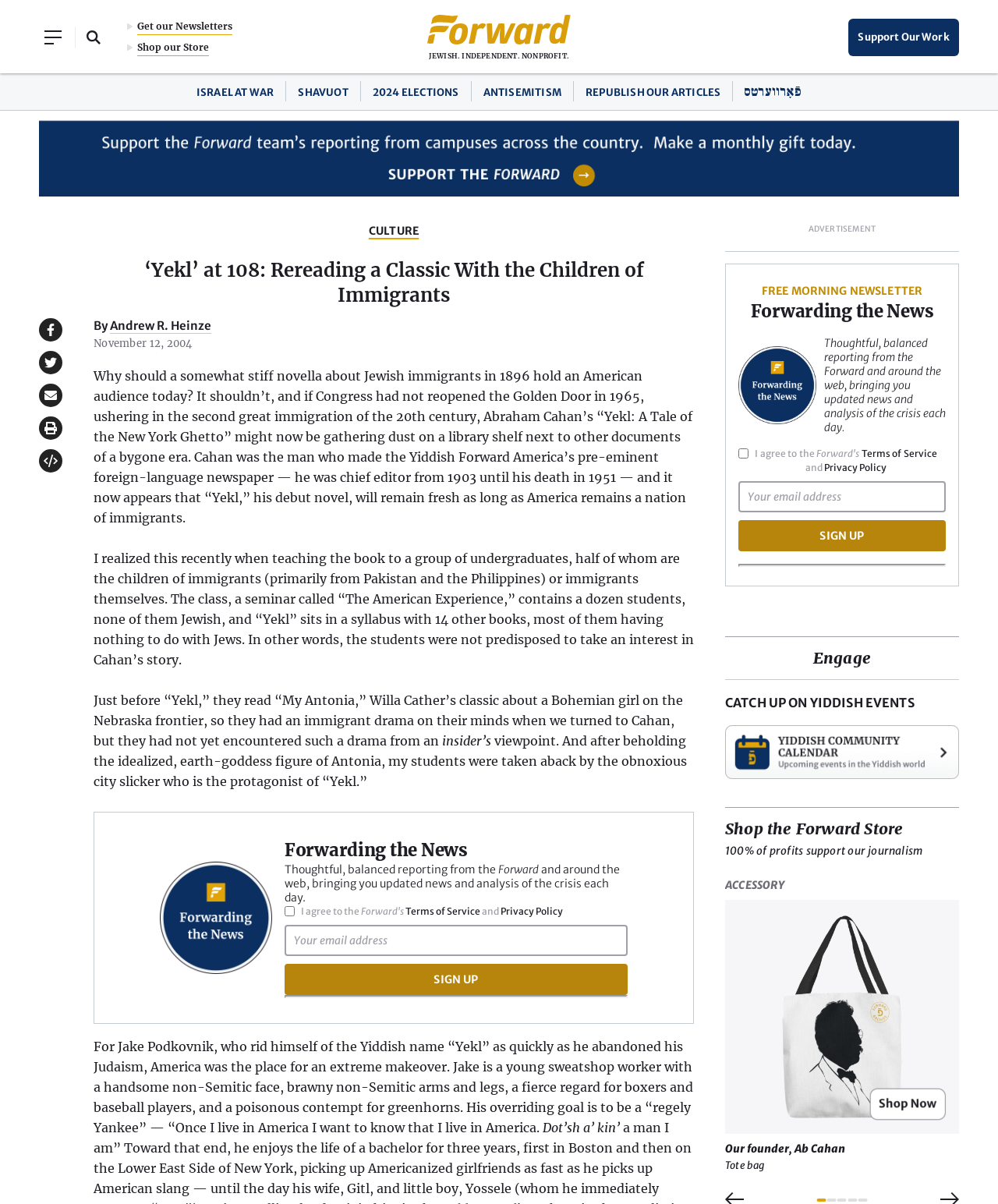Who is the author of the novel 'Yekl'?
Refer to the screenshot and answer in one word or phrase.

Abraham Cahan